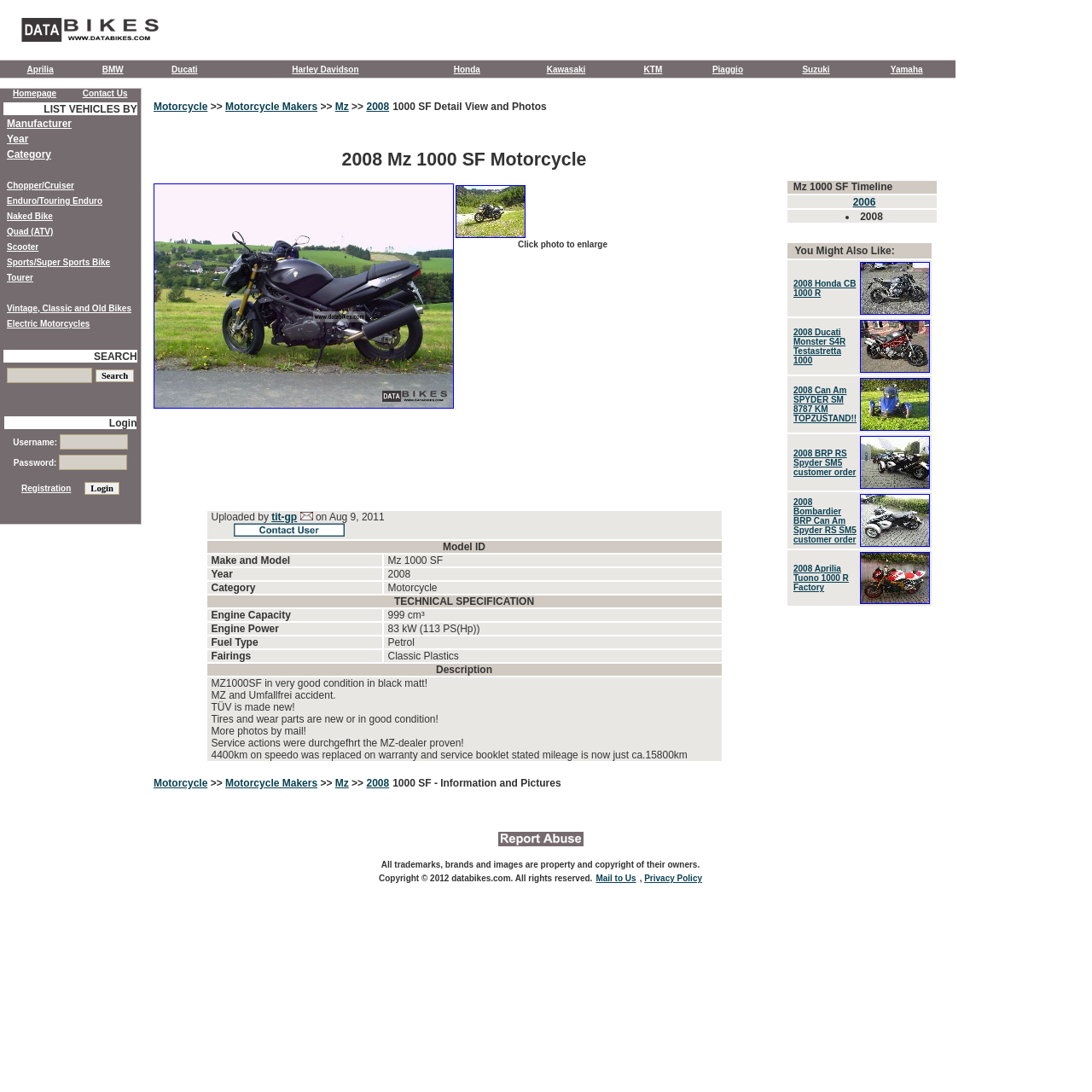What is the purpose of the 'Submit' button on this webpage?
Answer the question with a detailed explanation, including all necessary information.

The 'Submit' button is likely used to submit information or pictures related to the motorcycle model displayed on the webpage, as indicated by the text 'Submit All trademarks, brands and images are property and copyright of their owners'.